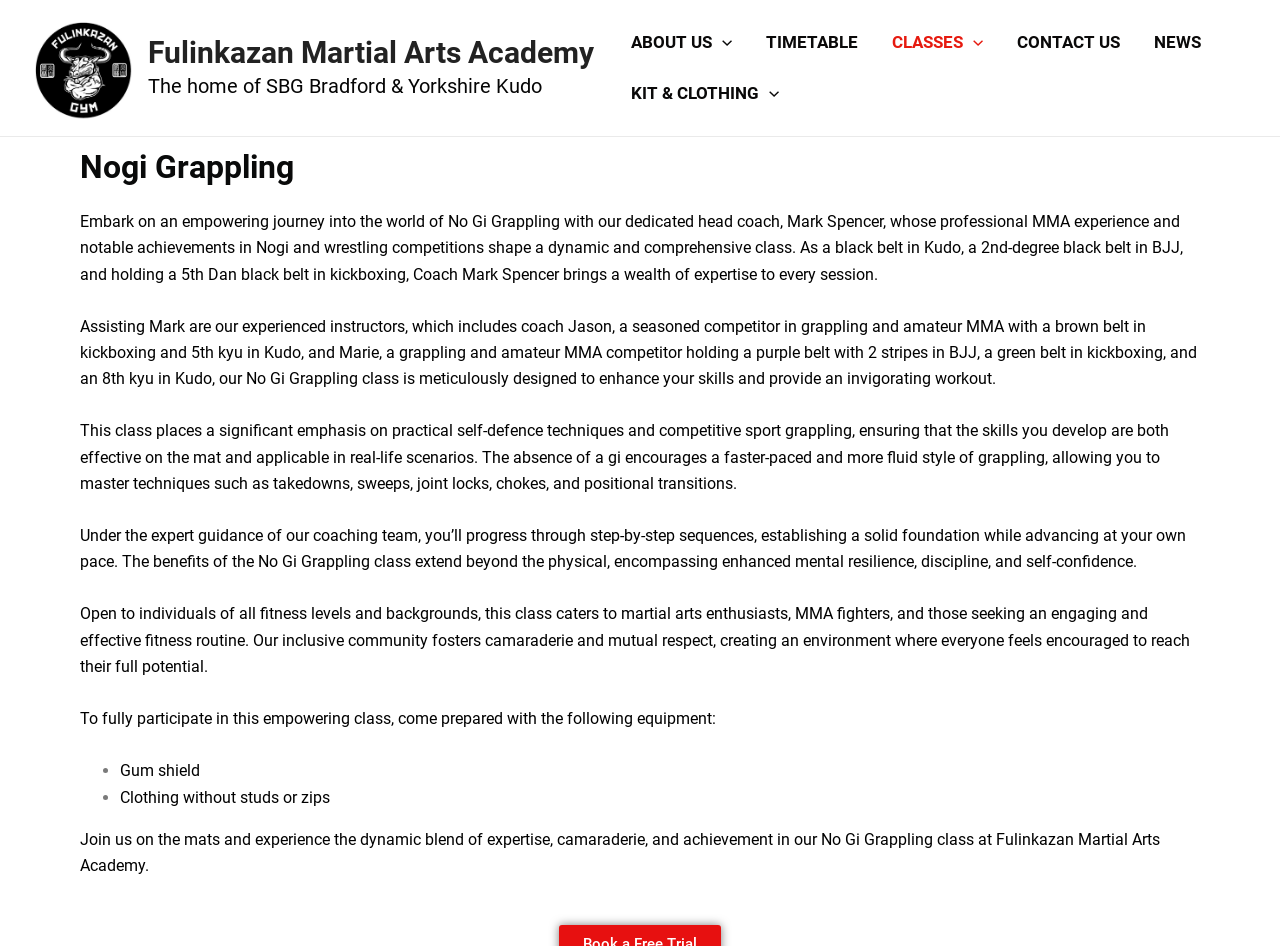What is the name of the martial arts academy?
Look at the image and construct a detailed response to the question.

The name of the martial arts academy can be found in the top-left corner of the webpage, where it is written as 'Nogi Grappling – Fulinkazan Martial Arts Academy'. It is also mentioned in the image and link elements with the same text.